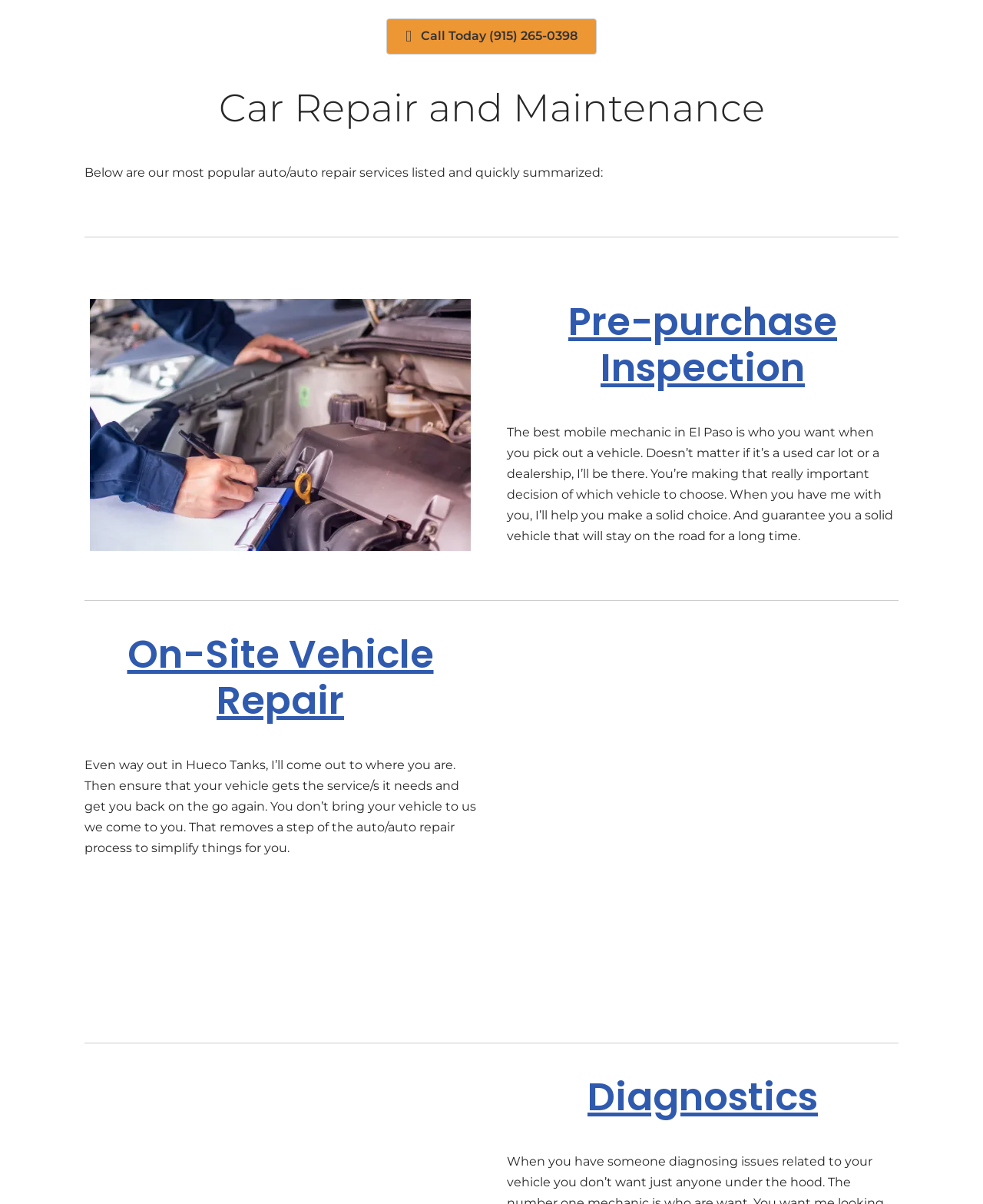Give a concise answer using one word or a phrase to the following question:
Where will the mobile mechanic come to repair a vehicle?

Where you are